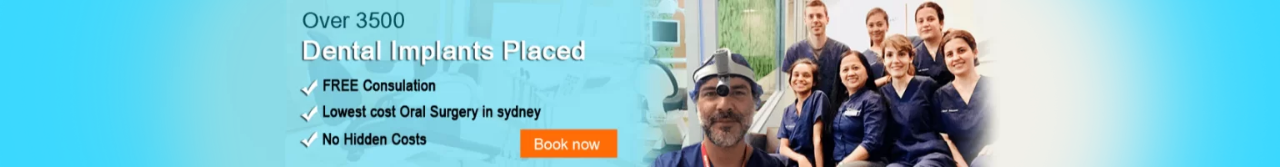Describe all significant details and elements found in the image.

This image promotes dental implant services and features key messaging designed to attract potential patients. The left side displays a striking header stating "Over 3500 Dental Implants Placed," emphasizing the clinic's extensive experience. It includes three bullet points highlighting the benefits of their services: "FREE Consultation," "Lowest cost Oral Surgery in Sydney," and "No Hidden Costs," all meant to assure patients of straightforward pricing and value. On the right side, a professional dental team is shown, portraying a welcoming and knowledgeable environment, encouraging viewers to "Book now." The overall design combines trust and professionalism, making a strong case for choosing this dental practice for implant needs.